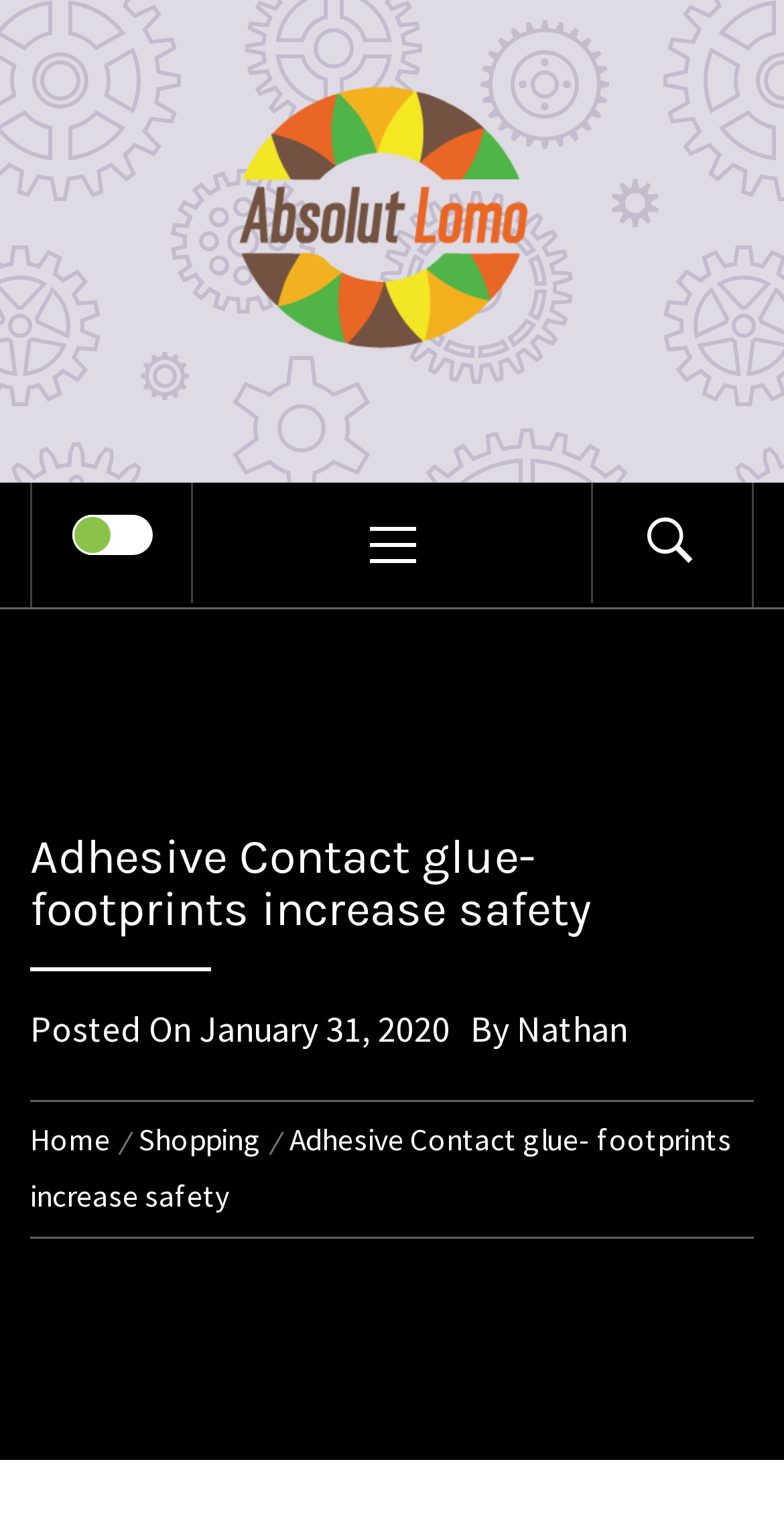Find the bounding box coordinates for the element described here: "name="side-nav"".

[0.142, 0.342, 0.176, 0.359]